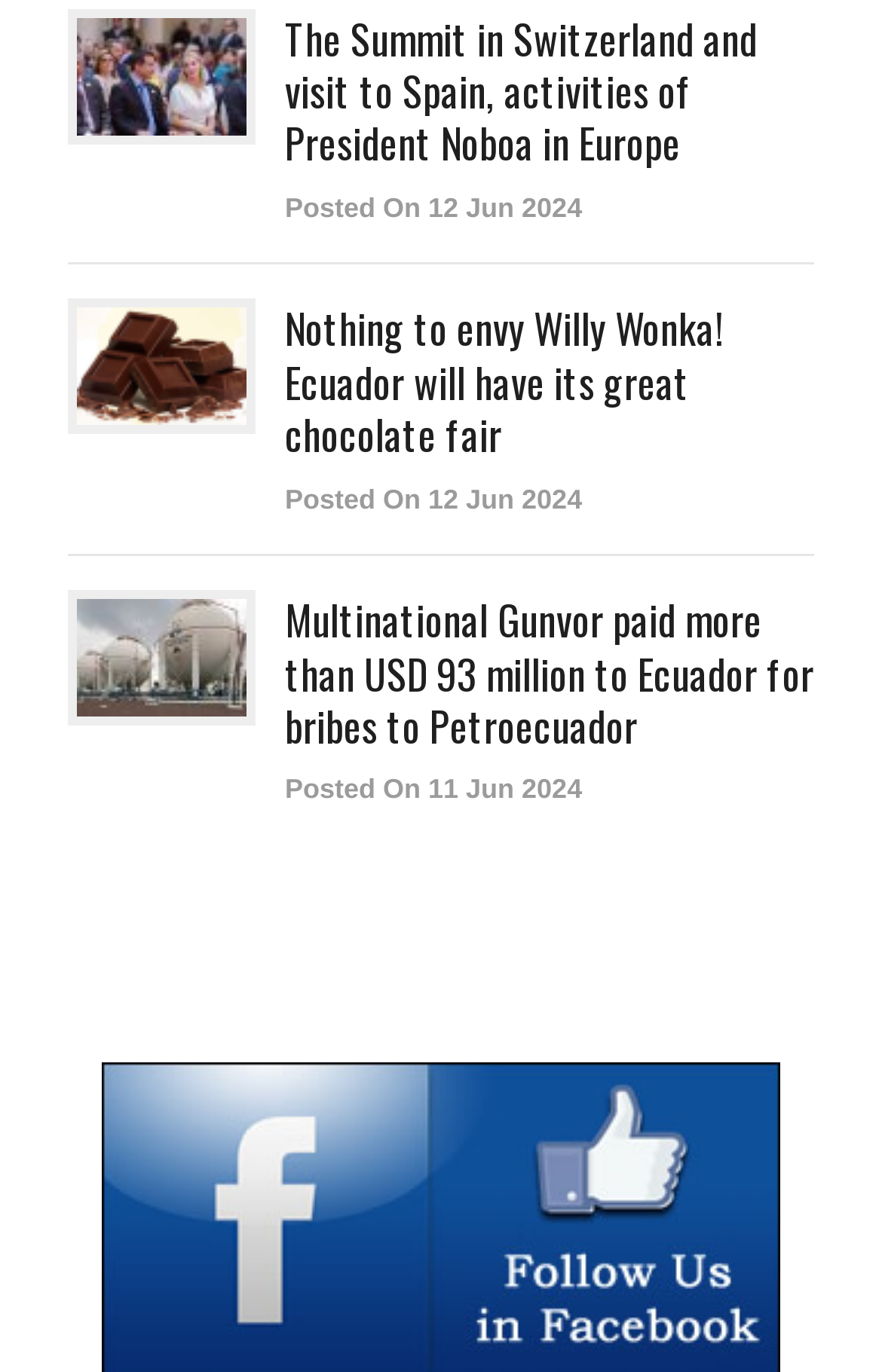Respond with a single word or phrase for the following question: 
What is the date of the second news article?

12 Jun 2024